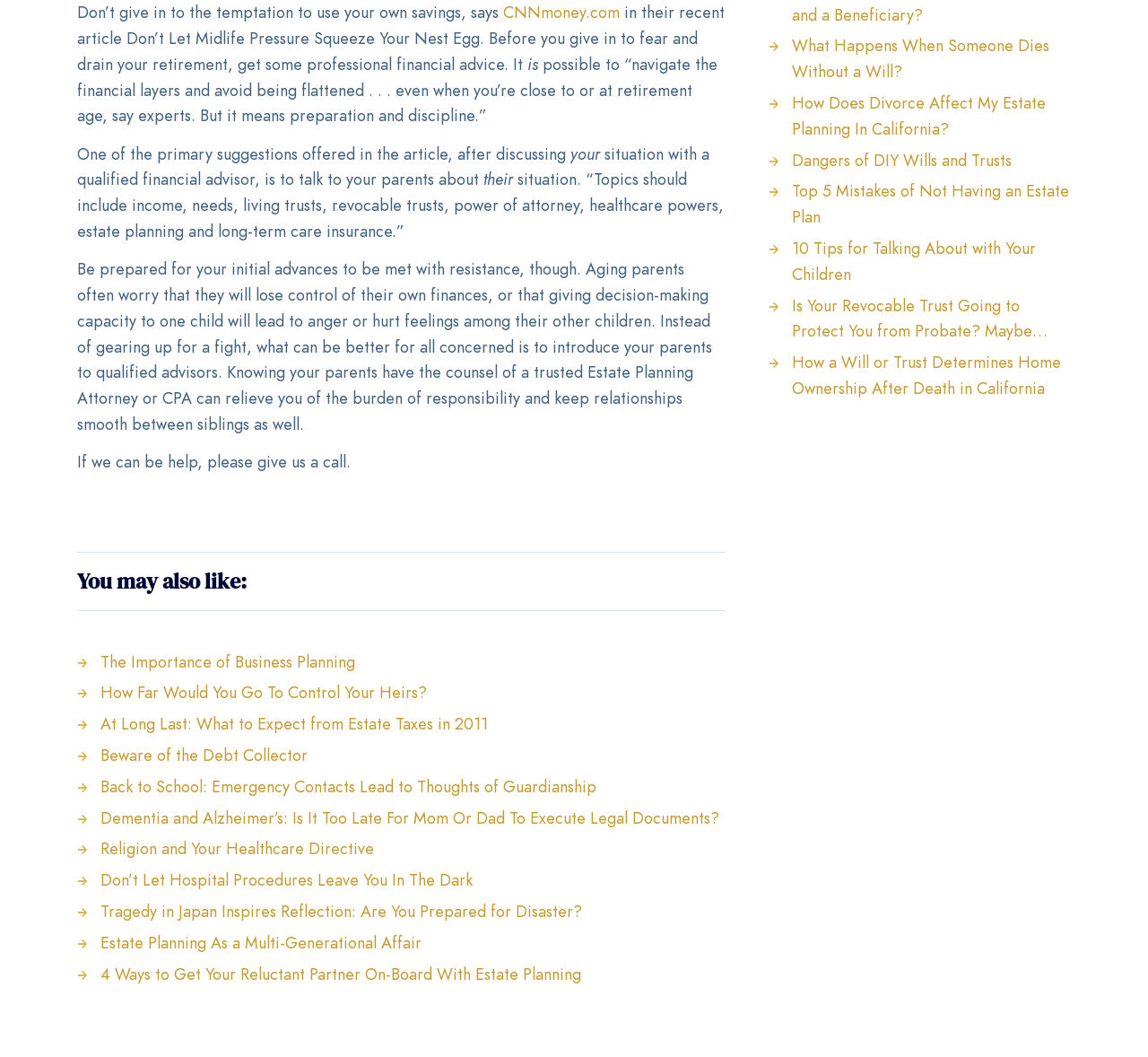Using the description "CNNmoney.com", locate and provide the bounding box of the UI element.

[0.438, 0.001, 0.54, 0.022]